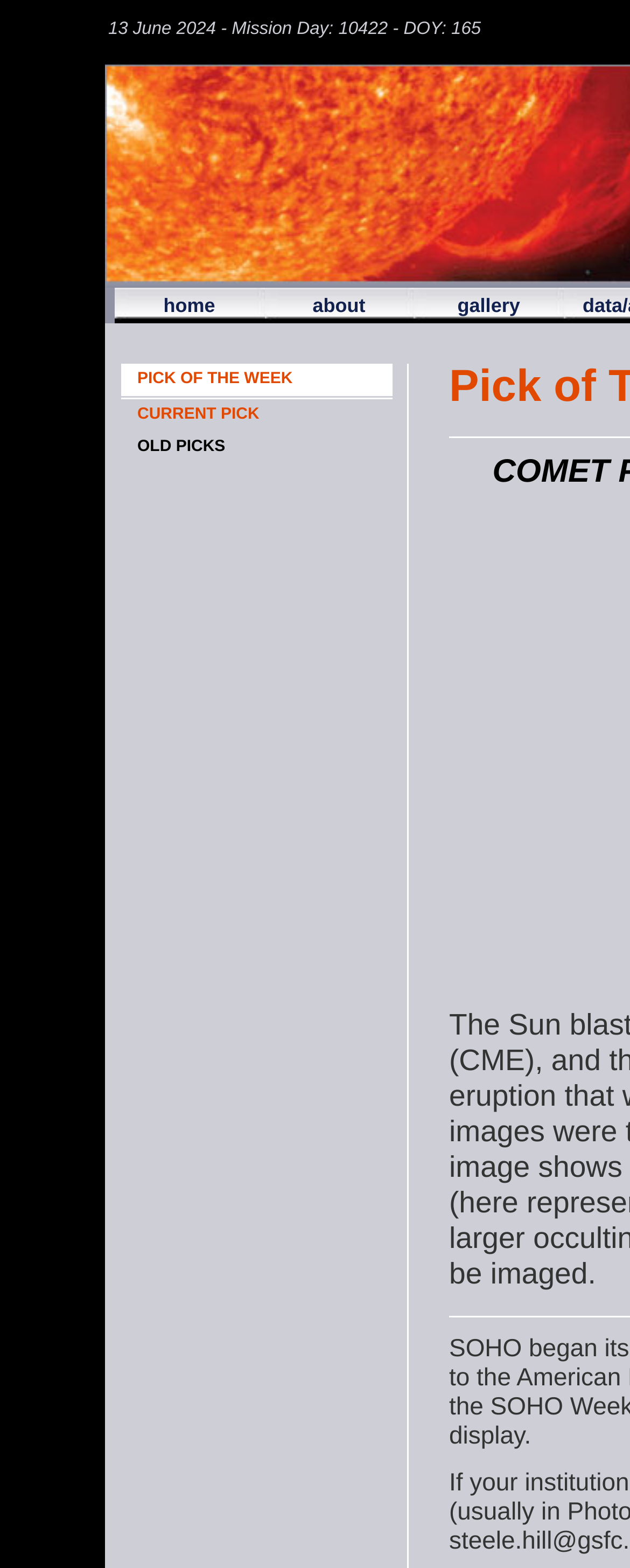Based on the image, provide a detailed and complete answer to the question: 
How many options are available in the main section of the webpage?

The main section of the webpage contains two options: 'CURRENT PICK' and 'OLD PICKS'. These options are presented as links and are placed vertically next to each other.